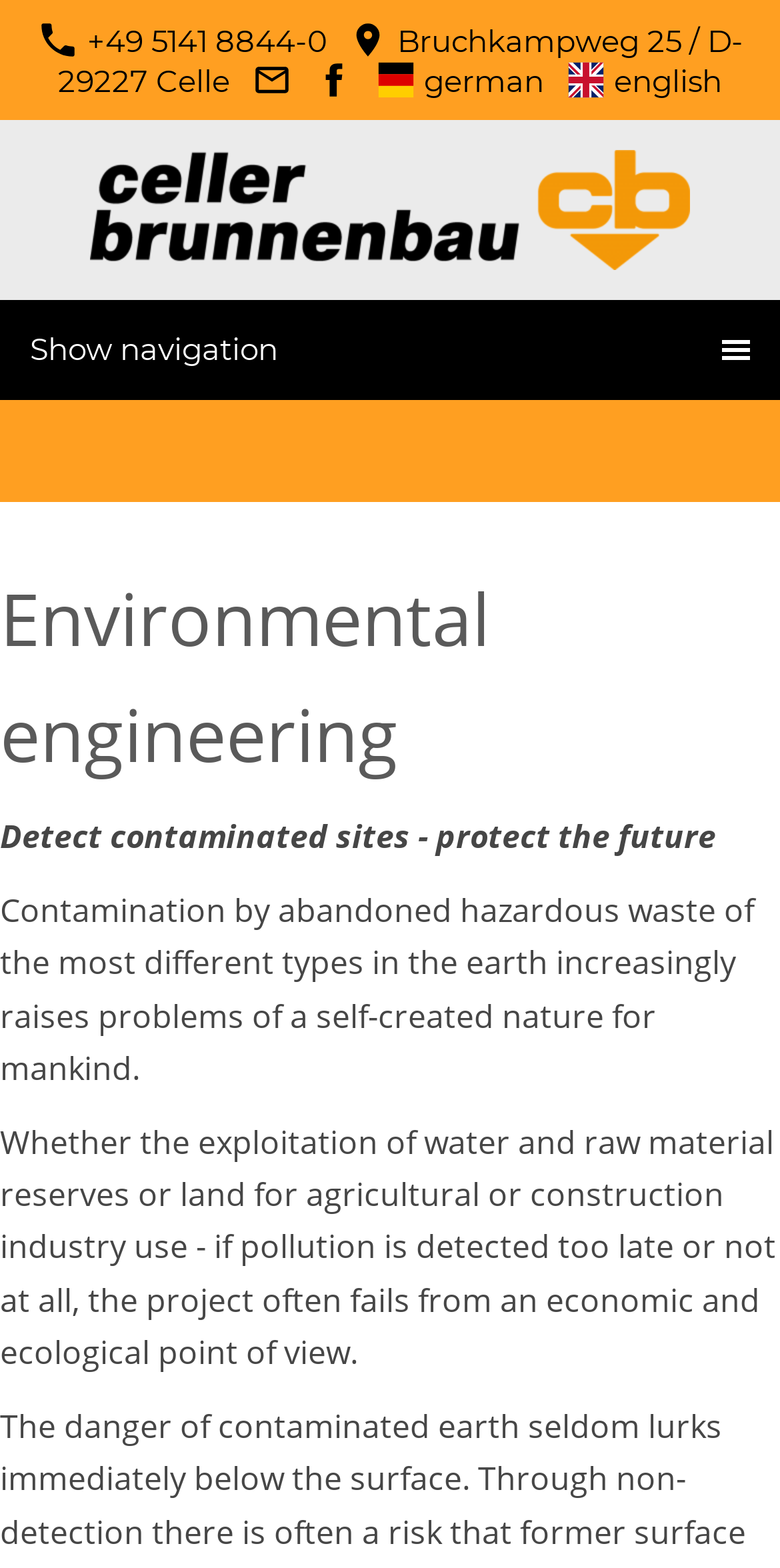Based on the element description, predict the bounding box coordinates (top-left x, top-left y, bottom-right x, bottom-right y) for the UI element in the screenshot: +49 5141 8844-0

[0.047, 0.014, 0.419, 0.038]